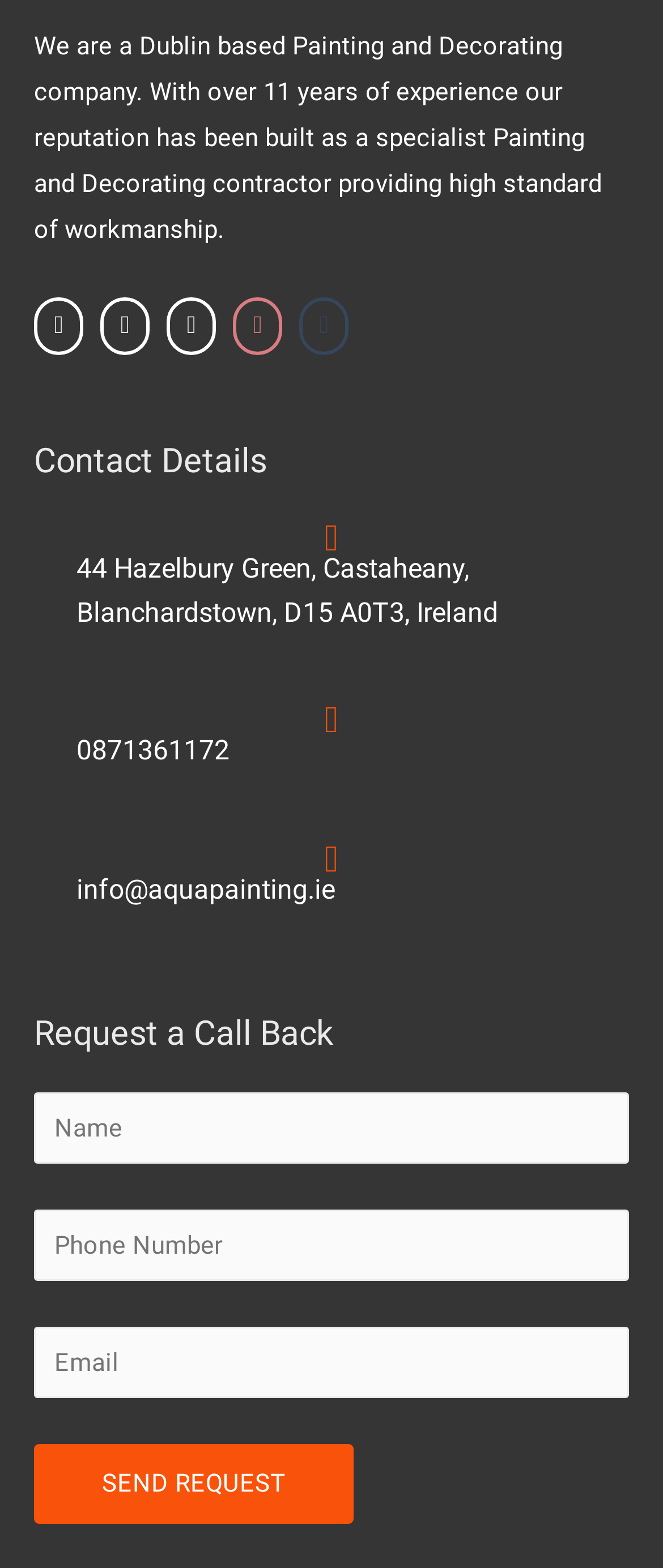Show the bounding box coordinates of the region that should be clicked to follow the instruction: "Request a call back."

[0.051, 0.642, 0.949, 0.674]